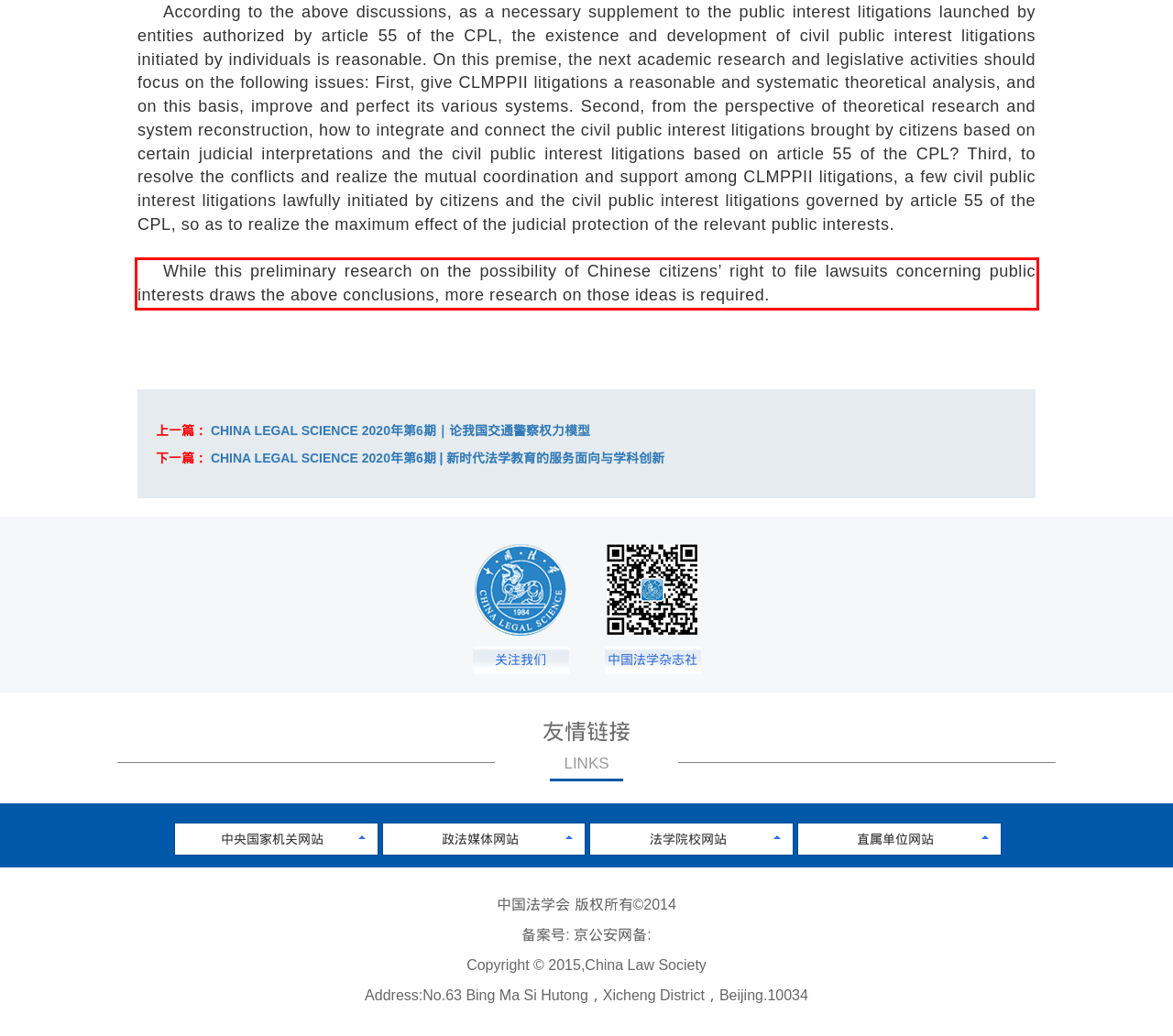In the given screenshot, locate the red bounding box and extract the text content from within it.

While this preliminary research on the possibility of Chinese citizens’ right to file lawsuits concerning public interests draws the above conclusions, more research on those ideas is required.